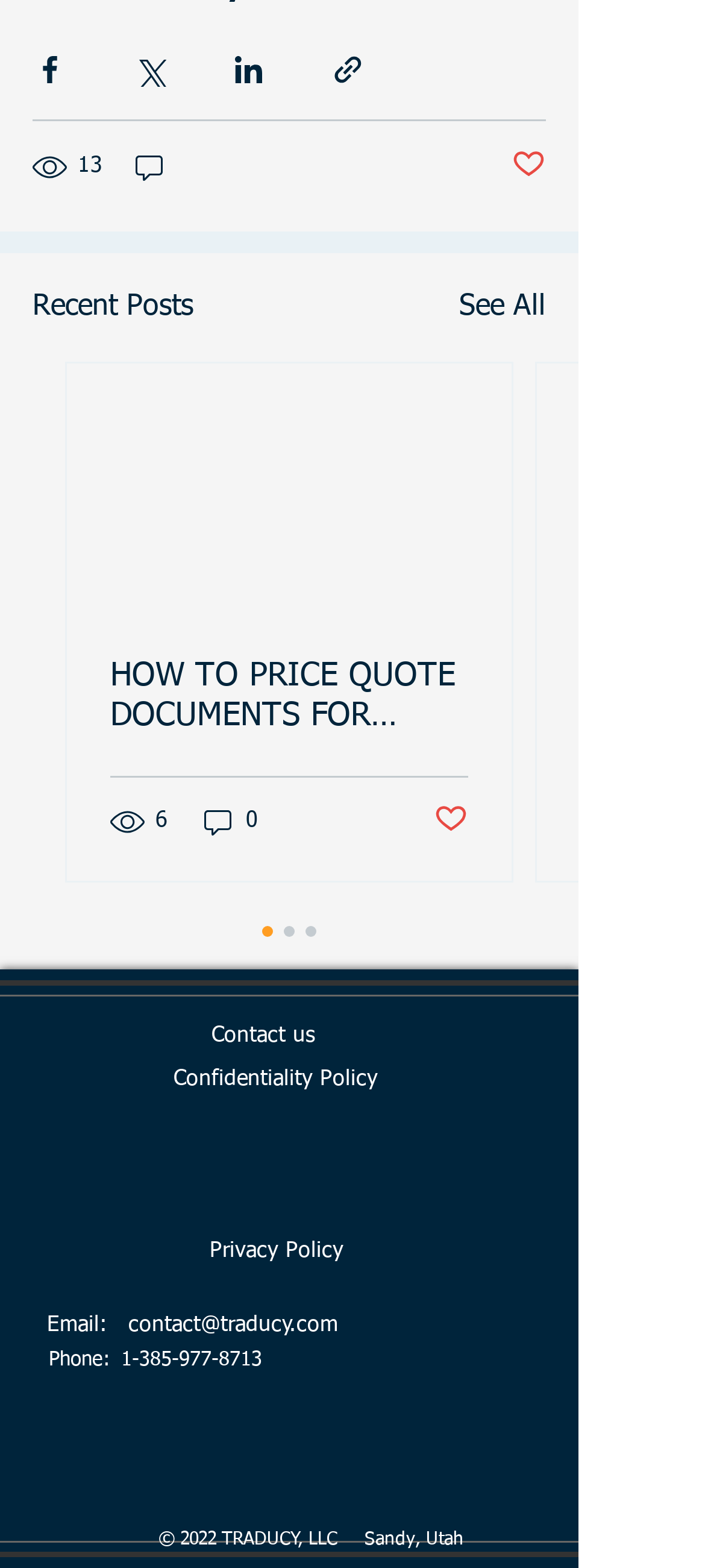Locate the bounding box coordinates of the clickable element to fulfill the following instruction: "View recent posts". Provide the coordinates as four float numbers between 0 and 1 in the format [left, top, right, bottom].

[0.046, 0.182, 0.274, 0.21]